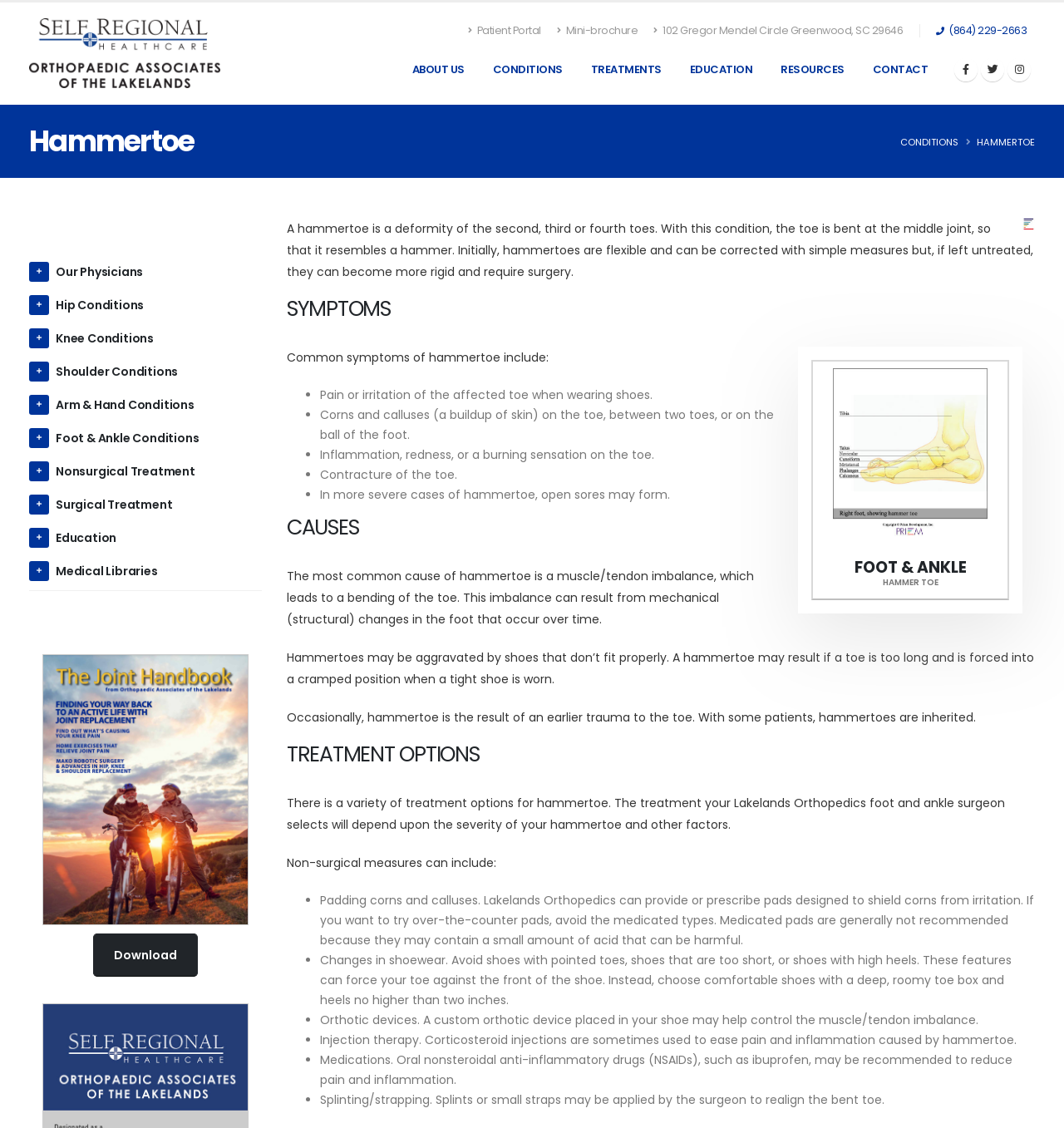What can cause hammertoe?
Examine the screenshot and reply with a single word or phrase.

Muscle/tendon imbalance, shoes that don't fit properly